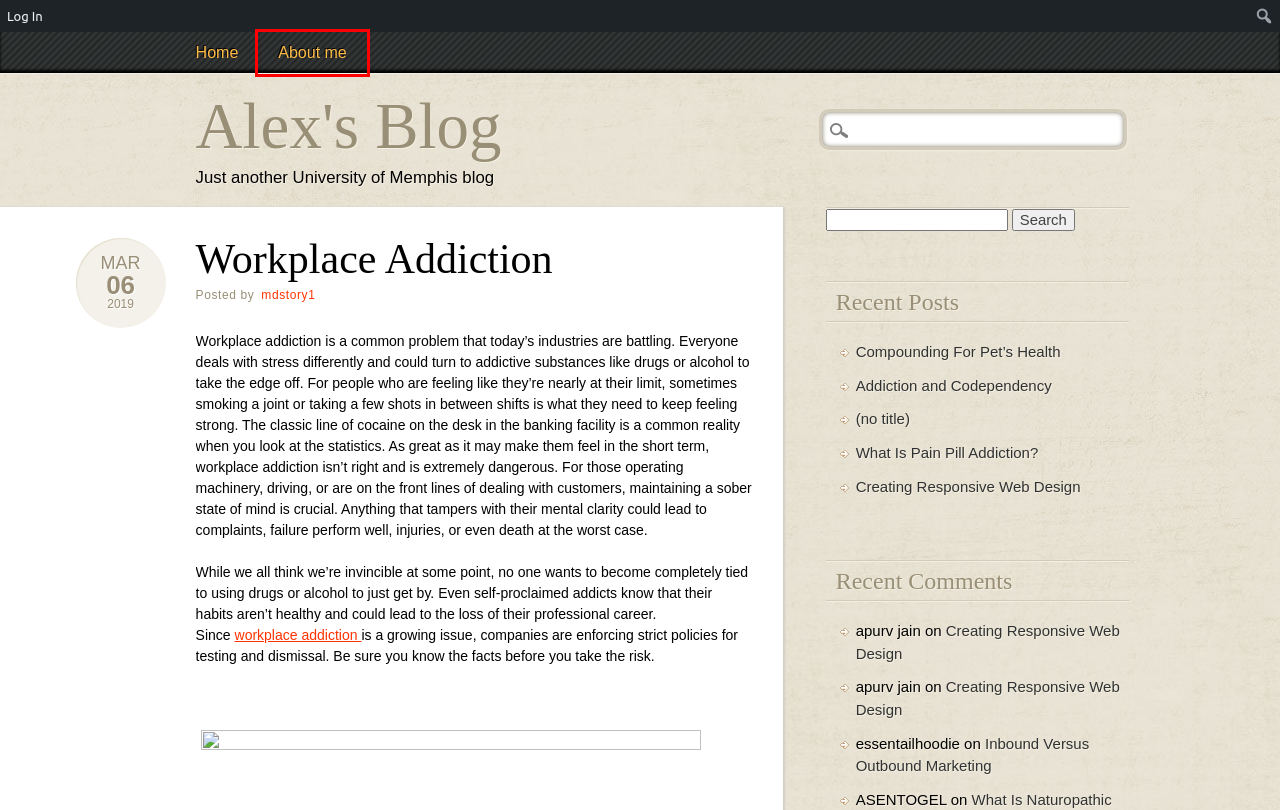You are given a screenshot of a webpage within which there is a red rectangle bounding box. Please choose the best webpage description that matches the new webpage after clicking the selected element in the bounding box. Here are the options:
A. Alex's Blog | Category | Mental Health
B. Alex's Blog | Inbound Versus Outbound Marketing
C. Alex's Blog | Archives | 2019 | March
D. Alex's Blog | Archives | 2018 | June
E. Alex's Blog | Addiction and Codependency
F. Alex's Blog | Developing Commercial Real Estate
G. Alex's Blog | Creating Responsive Web Design
H. Alex's Blog | About me

H